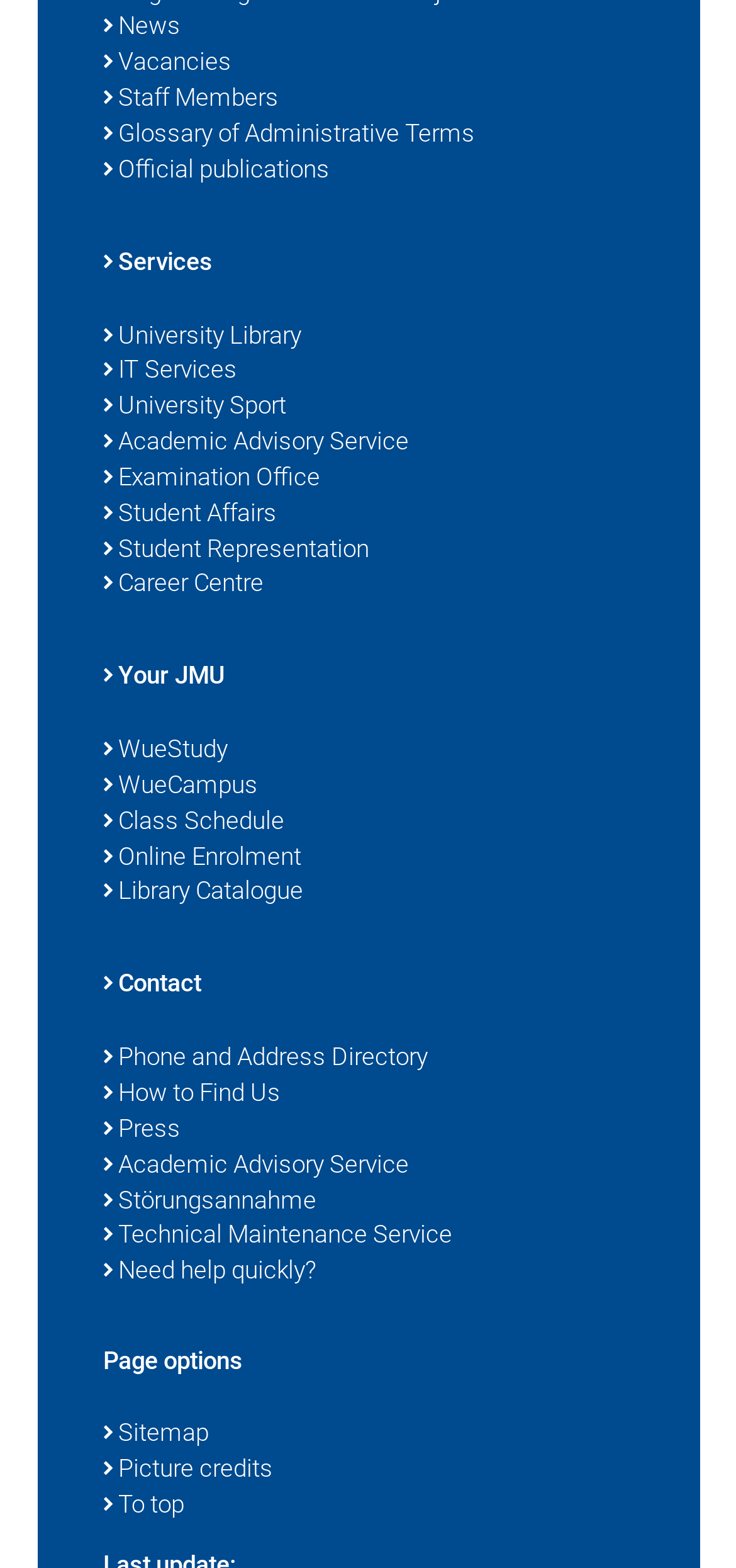What can be found in the University Library?
From the image, respond with a single word or phrase.

Library Catalogue